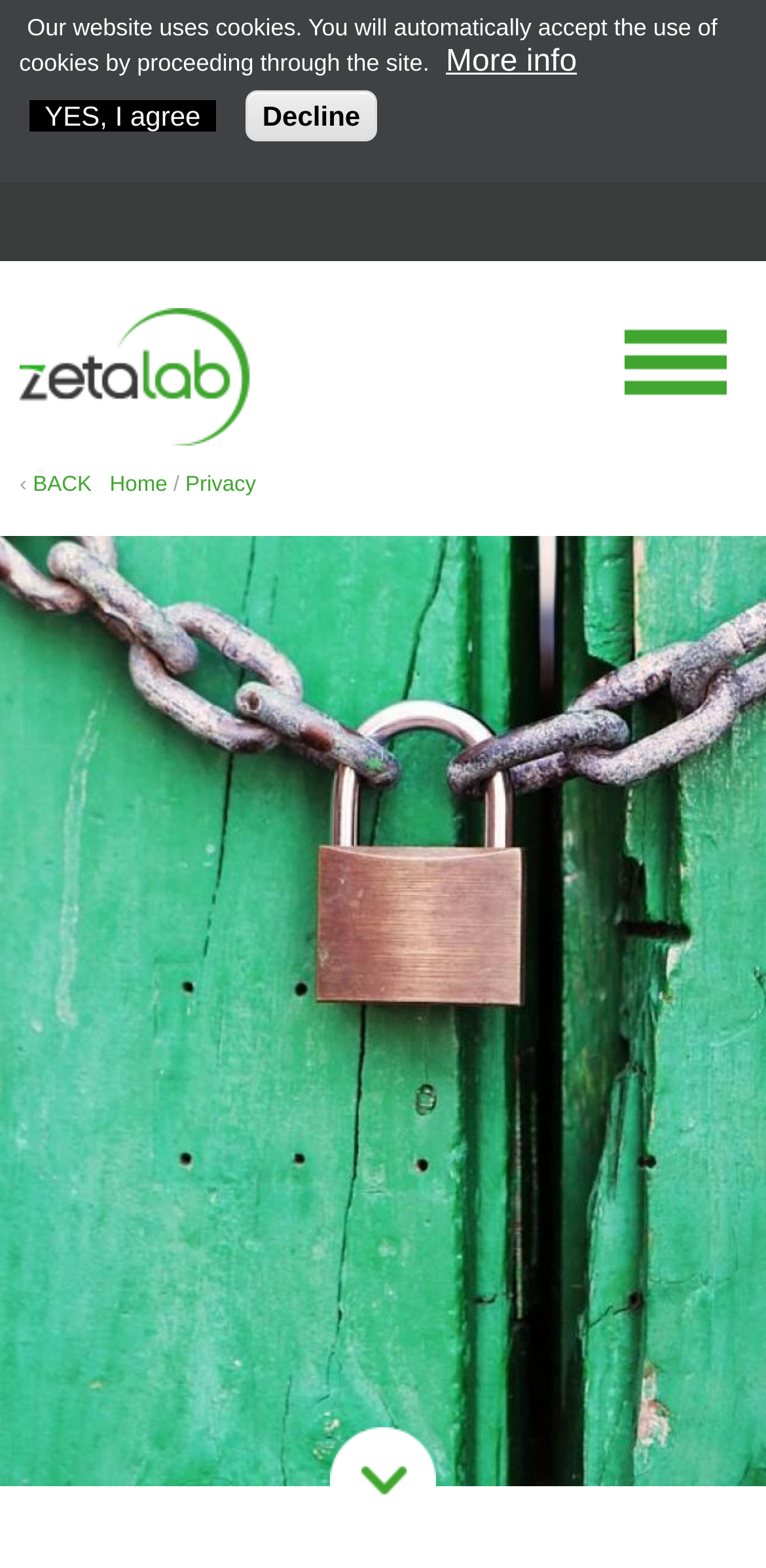Provide the bounding box coordinates of the HTML element this sentence describes: "parent_node: Diff".

None